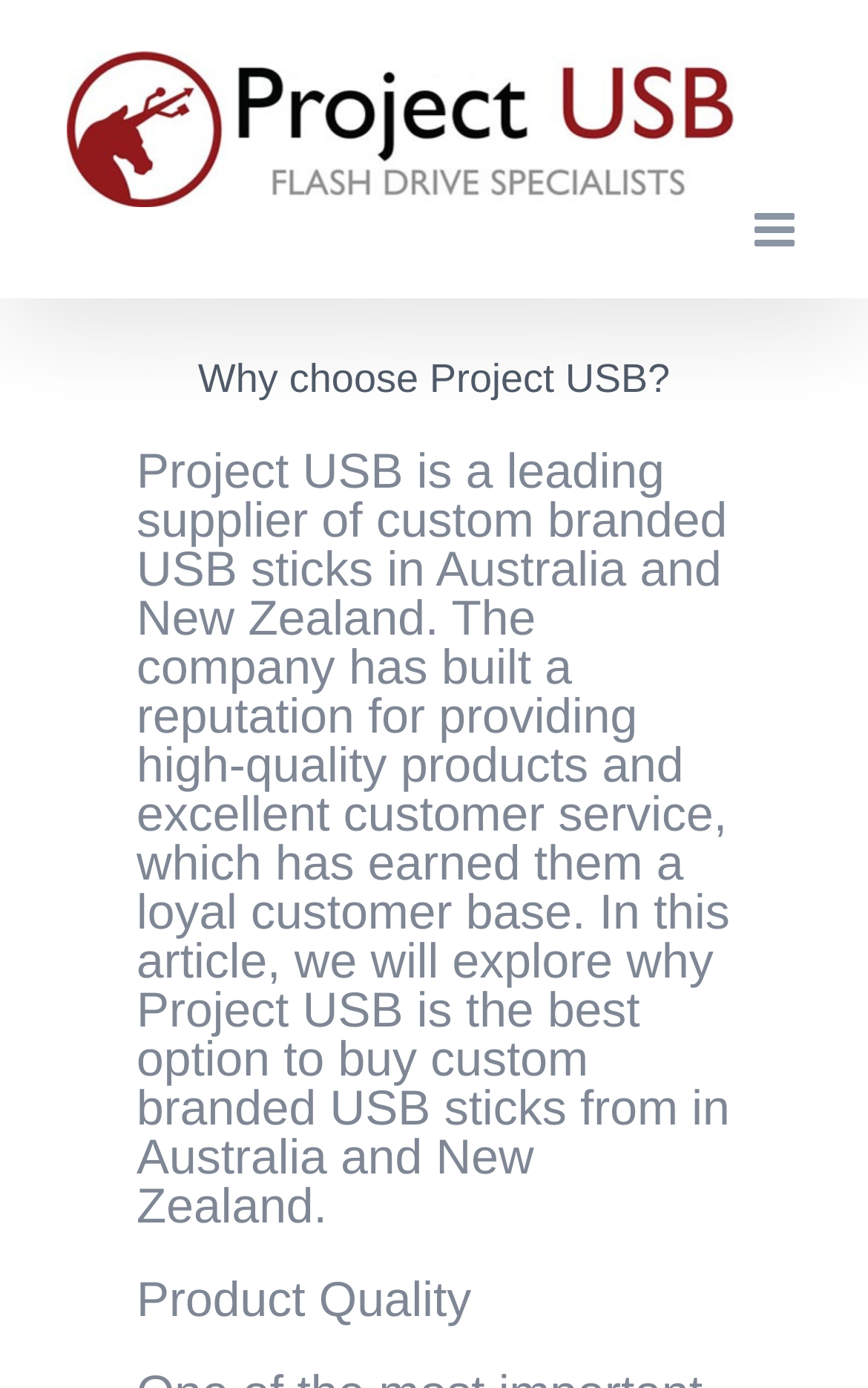Find and provide the bounding box coordinates for the UI element described with: "aria-label="Toggle mobile menu"".

[0.869, 0.148, 0.923, 0.182]